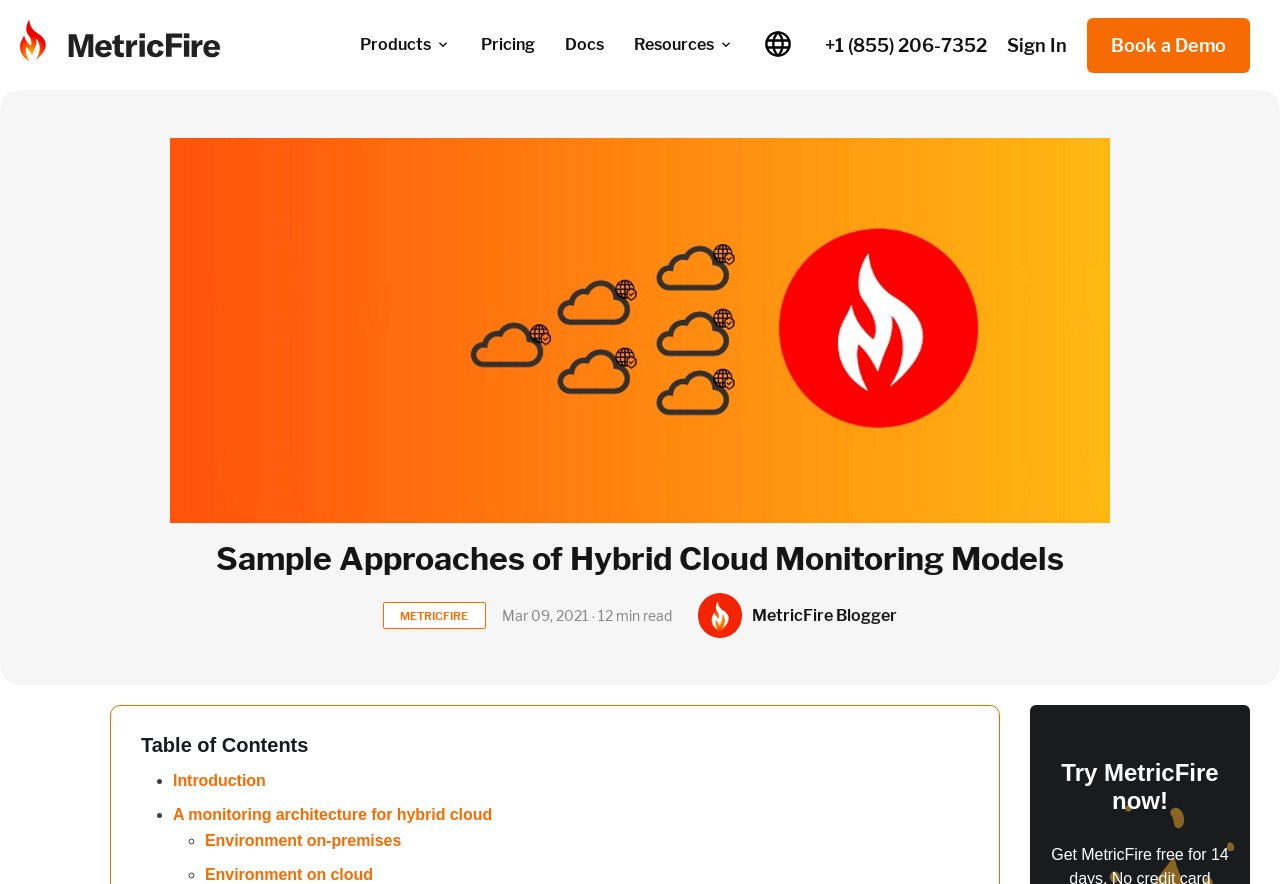Provide the bounding box coordinates, formatted as (top-left x, top-left y, bottom-right x, bottom-right y), with all values being floating point numbers between 0 and 1. Identify the bounding box of the UI element that matches the description: +1 (855) 206-7352

[0.645, 0.04, 0.771, 0.063]